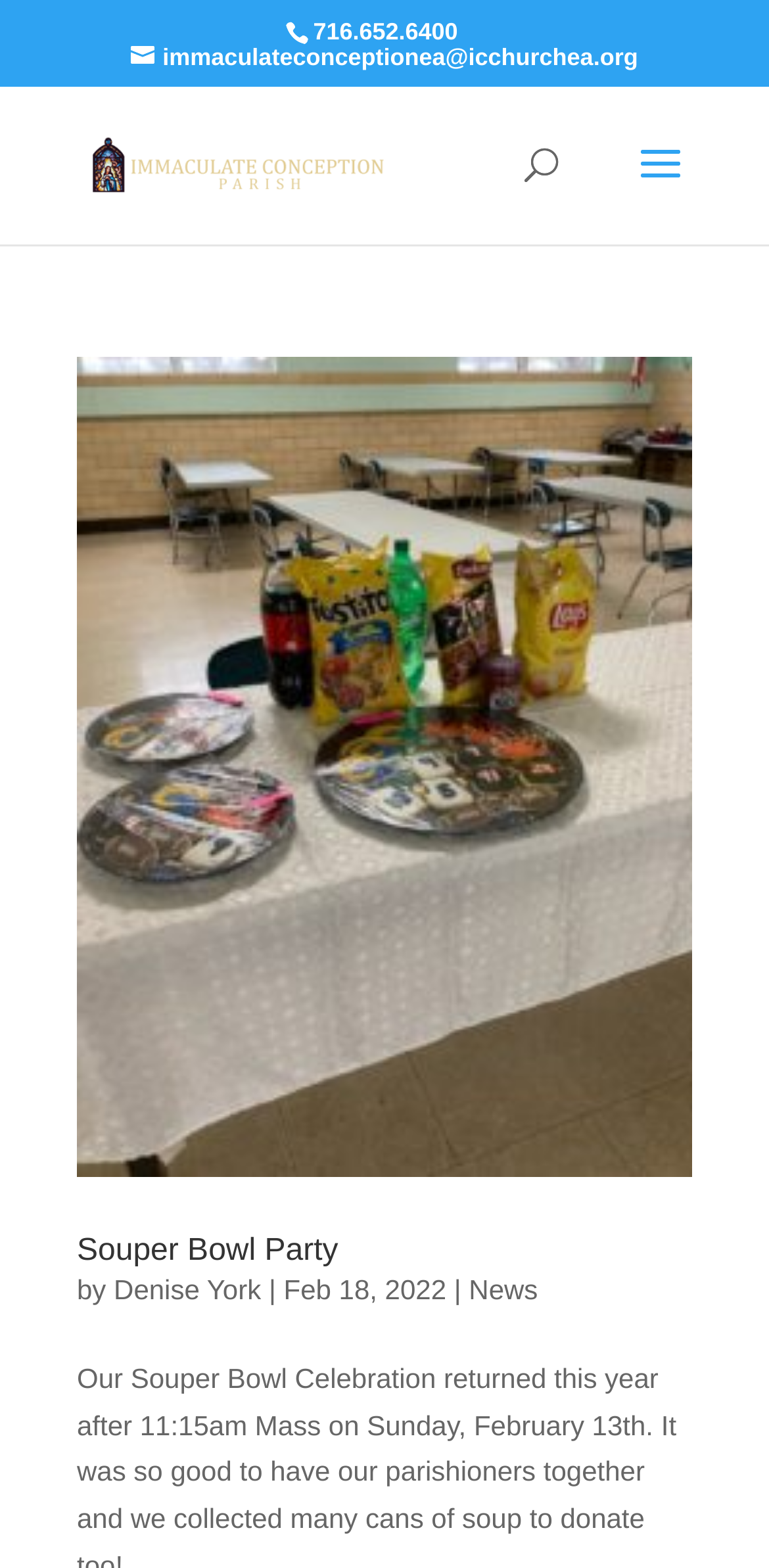With reference to the screenshot, provide a detailed response to the question below:
What is the category of the 'Souper Bowl Party' article?

I found the category by looking at the link element with the text 'News' at coordinates [0.61, 0.812, 0.699, 0.832], which is part of the 'Souper Bowl Party' article section.